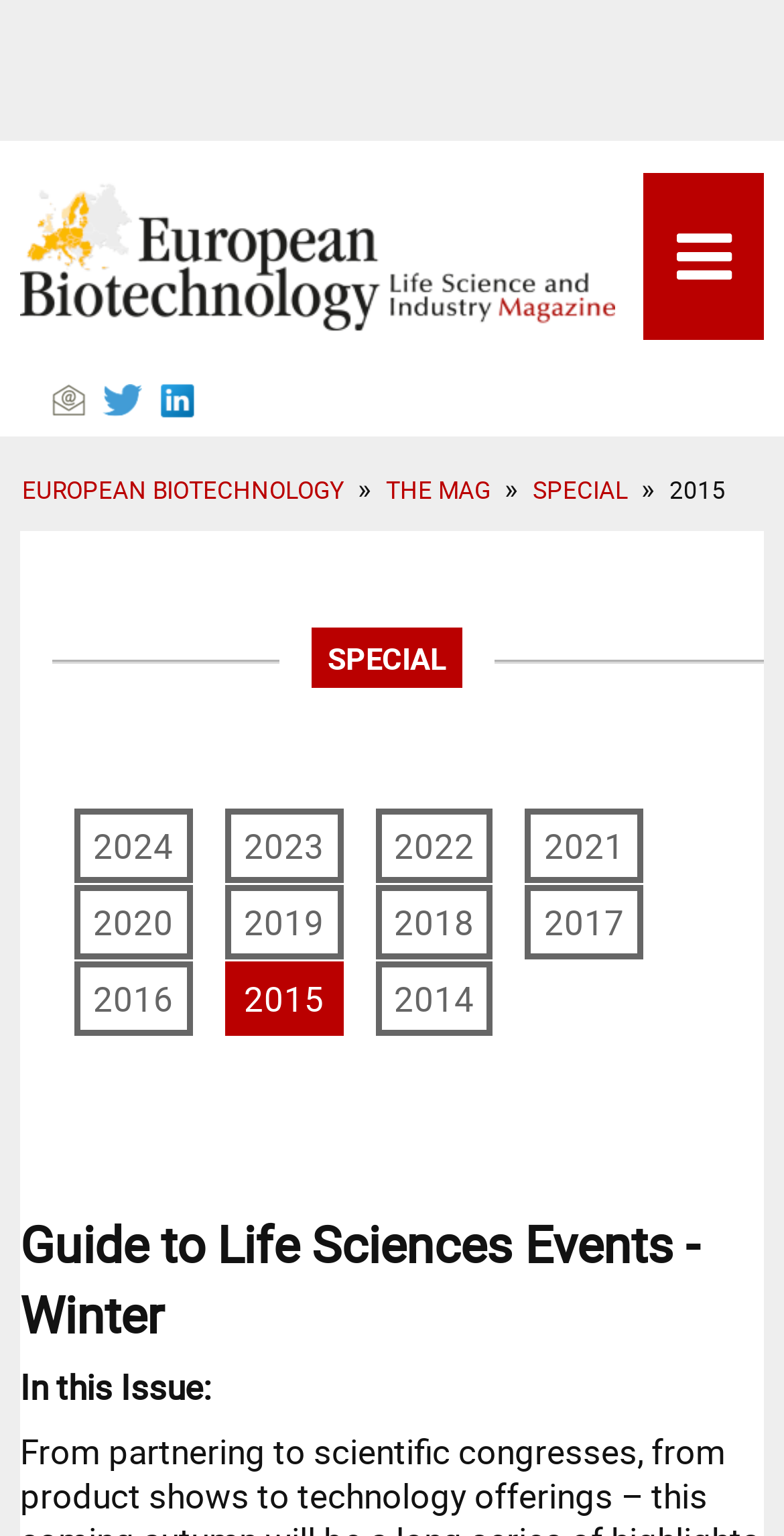What is the phrase that precedes the description of the current issue?
Use the information from the image to give a detailed answer to the question.

The phrase 'In this Issue:' is located below the guide section and precedes the description of the current issue. It appears to be a header that introduces the content of the current issue.